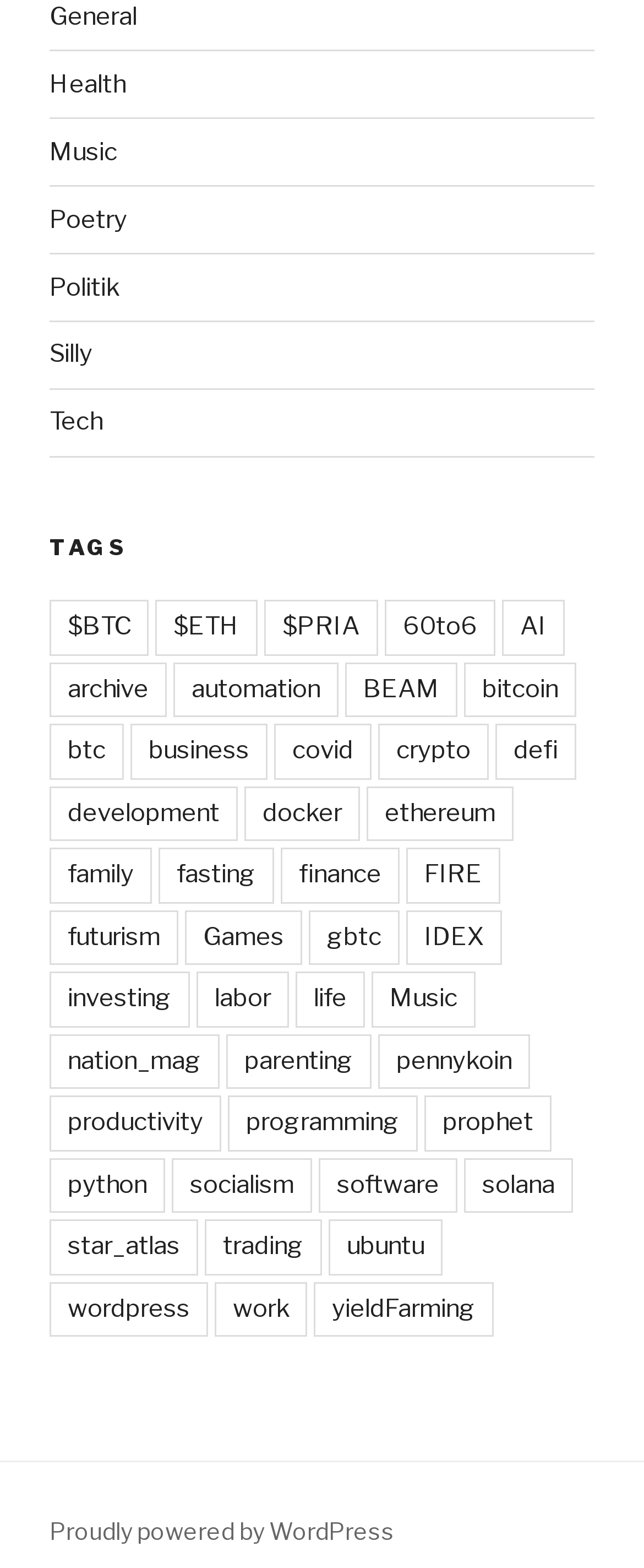How many categories are listed?
Use the image to answer the question with a single word or phrase.

7